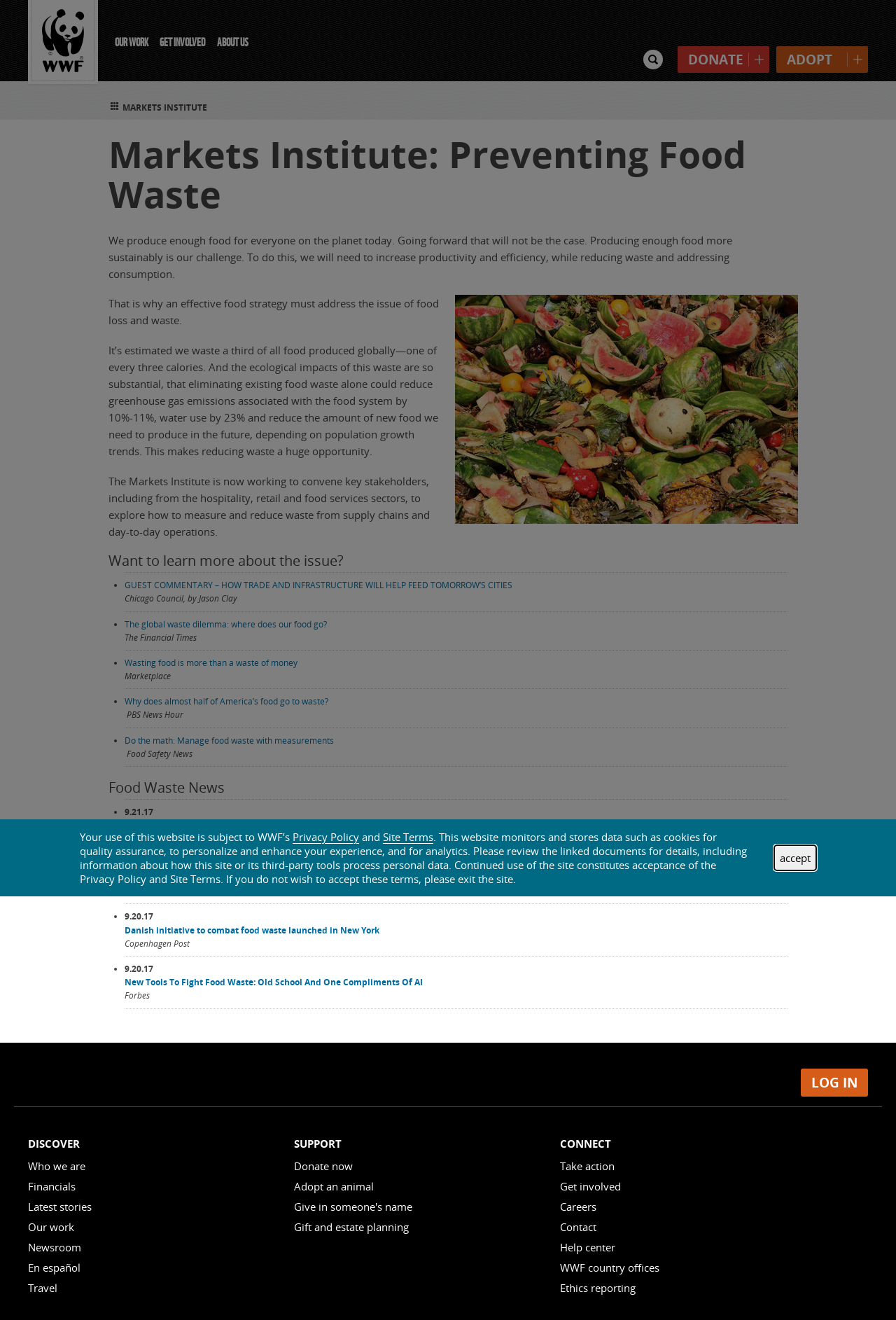What is the button at the bottom of the modal dialog for?
Refer to the image and provide a concise answer in one word or phrase.

Accept